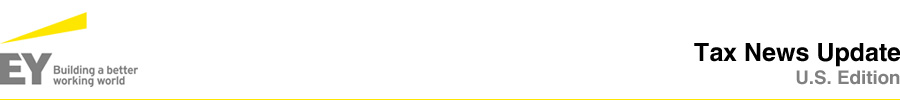Capture every detail in the image and describe it fully.

The image features the header of a Tax News Update from EY, prominently displaying the EY logo alongside the phrase "Building a better working world." Below the logo, the title "Tax News Update" is presented in bold, followed by the subtitle "U.S. Edition" in a slightly lighter grey font. The overall design emphasizes clarity and professionalism, reflecting the organization's focus on providing essential updates and insights related to tax news in the United States.